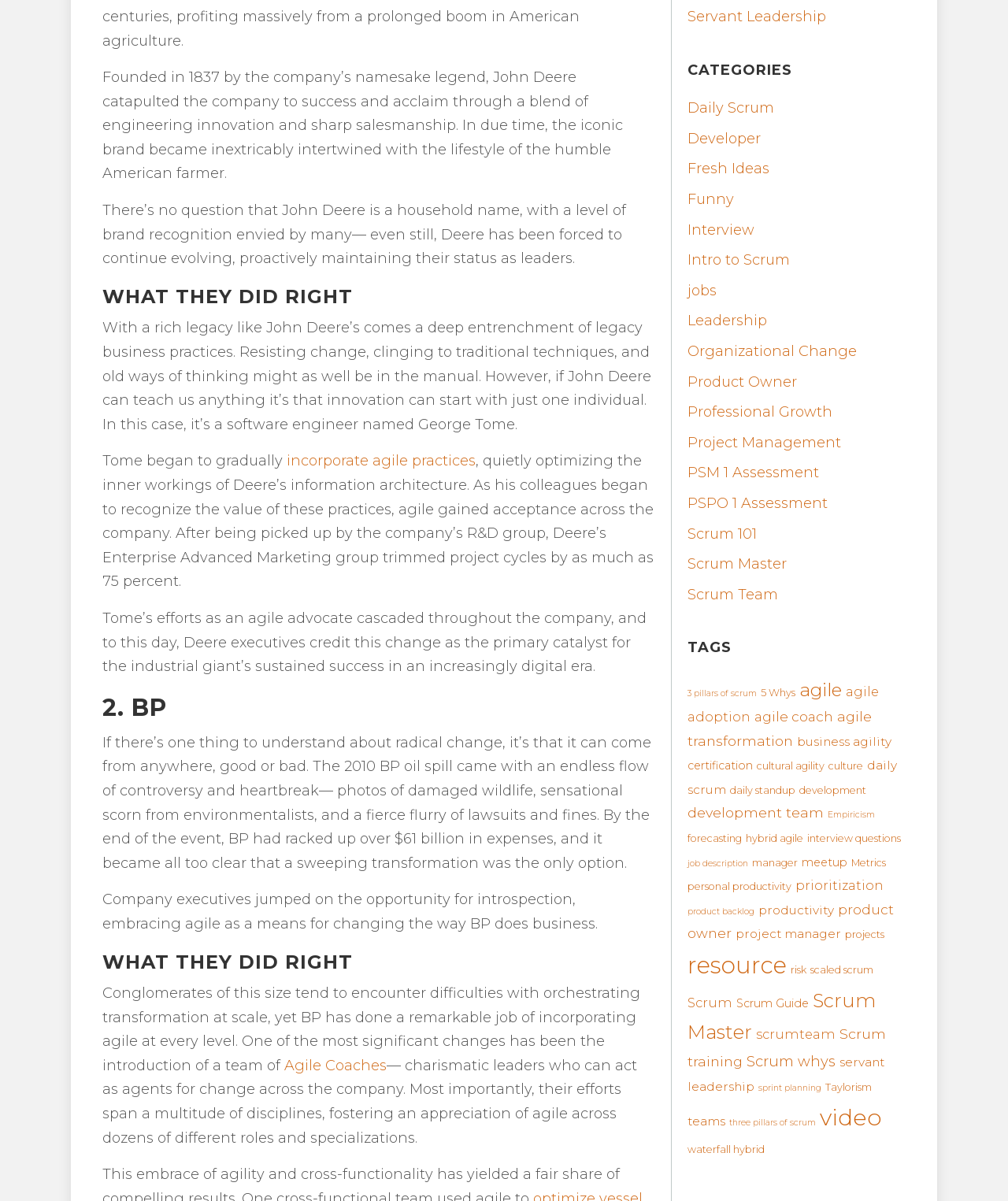Please identify the bounding box coordinates of the element on the webpage that should be clicked to follow this instruction: "discover the role of Agile Coaches". The bounding box coordinates should be given as four float numbers between 0 and 1, formatted as [left, top, right, bottom].

[0.282, 0.88, 0.384, 0.894]